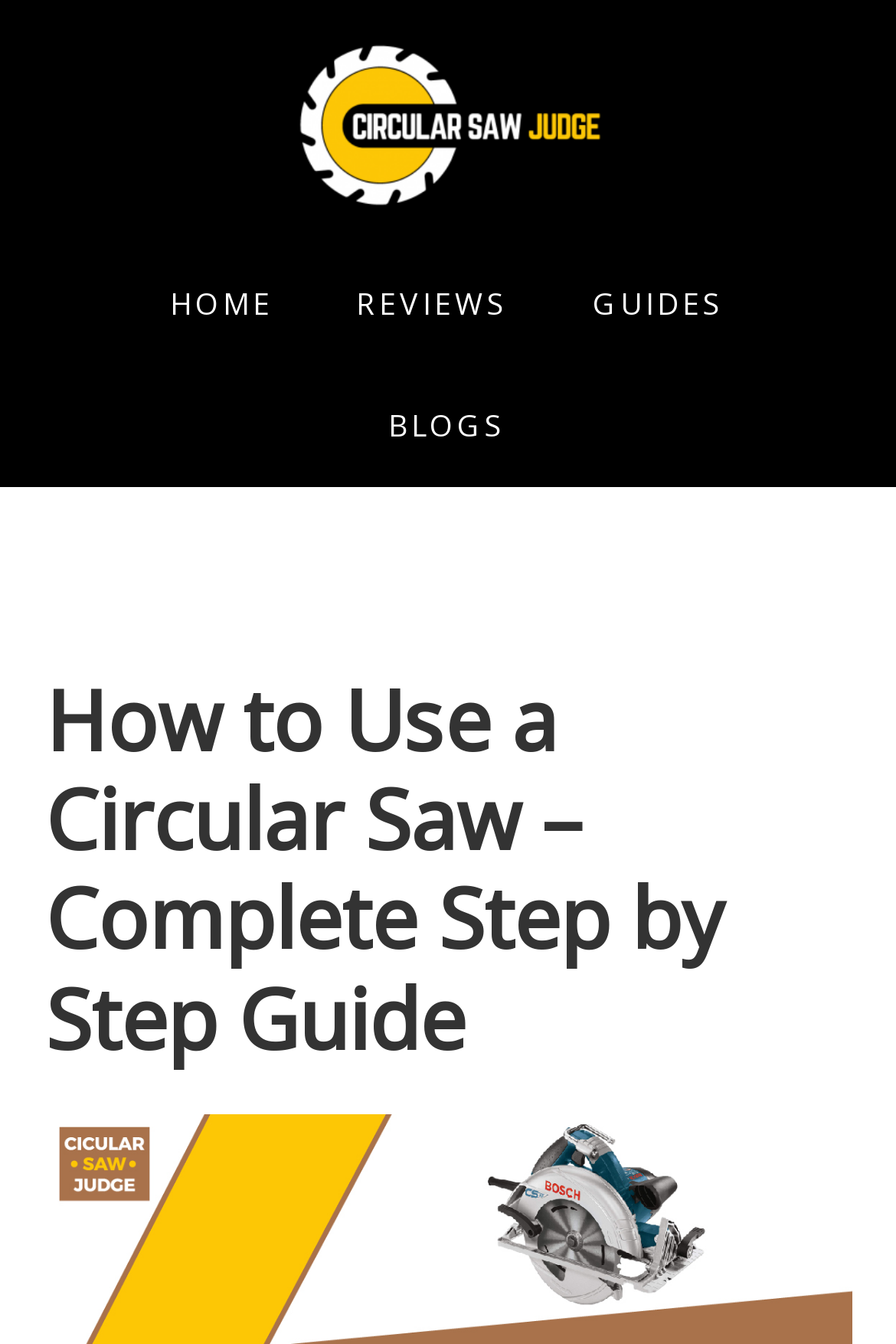What is the name of the website?
Please answer using one word or phrase, based on the screenshot.

Circular Saw Judge